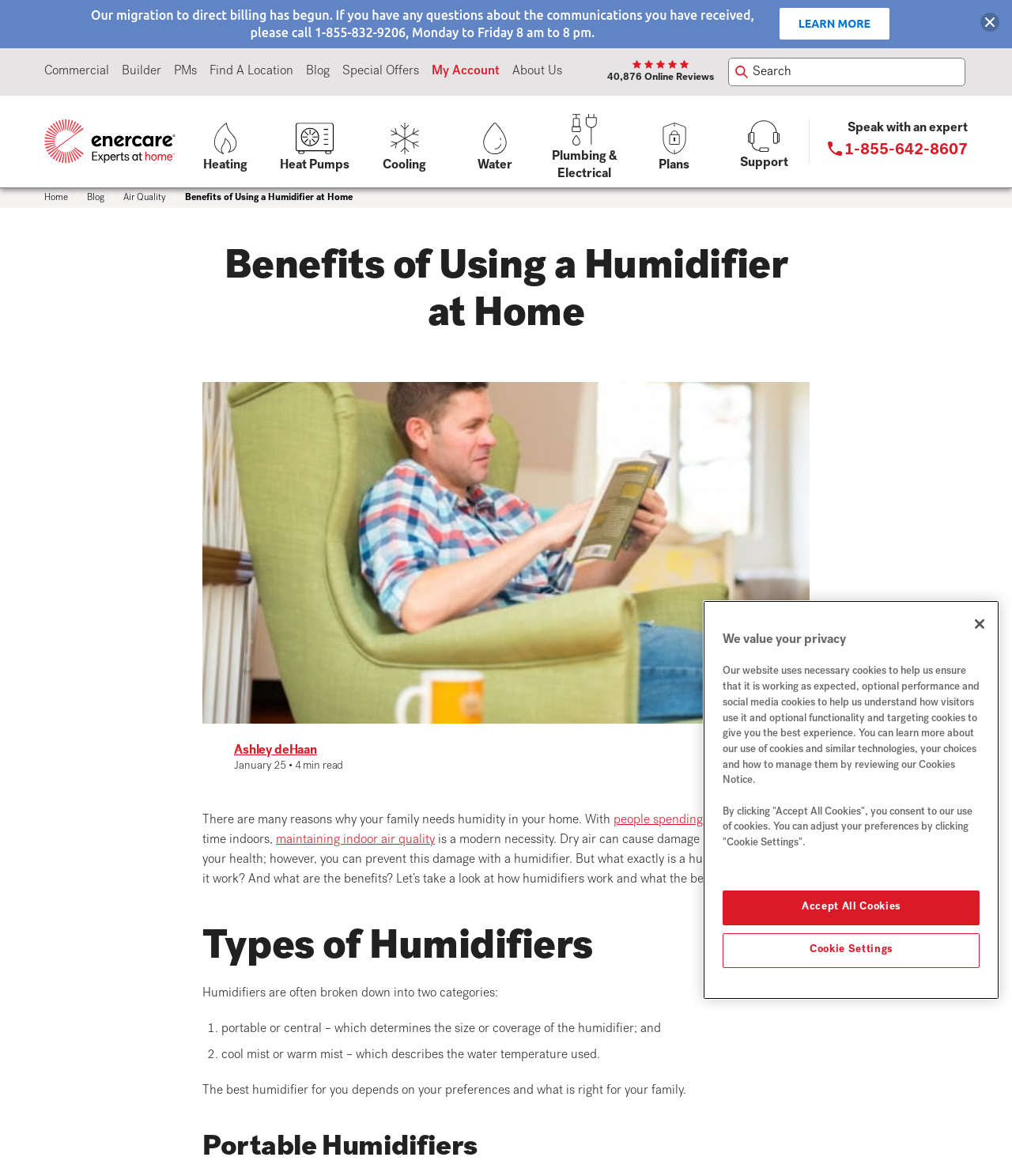Can you pinpoint the bounding box coordinates for the clickable element required for this instruction: "Learn more about special offers"? The coordinates should be four float numbers between 0 and 1, i.e., [left, top, right, bottom].

[0.338, 0.053, 0.414, 0.07]